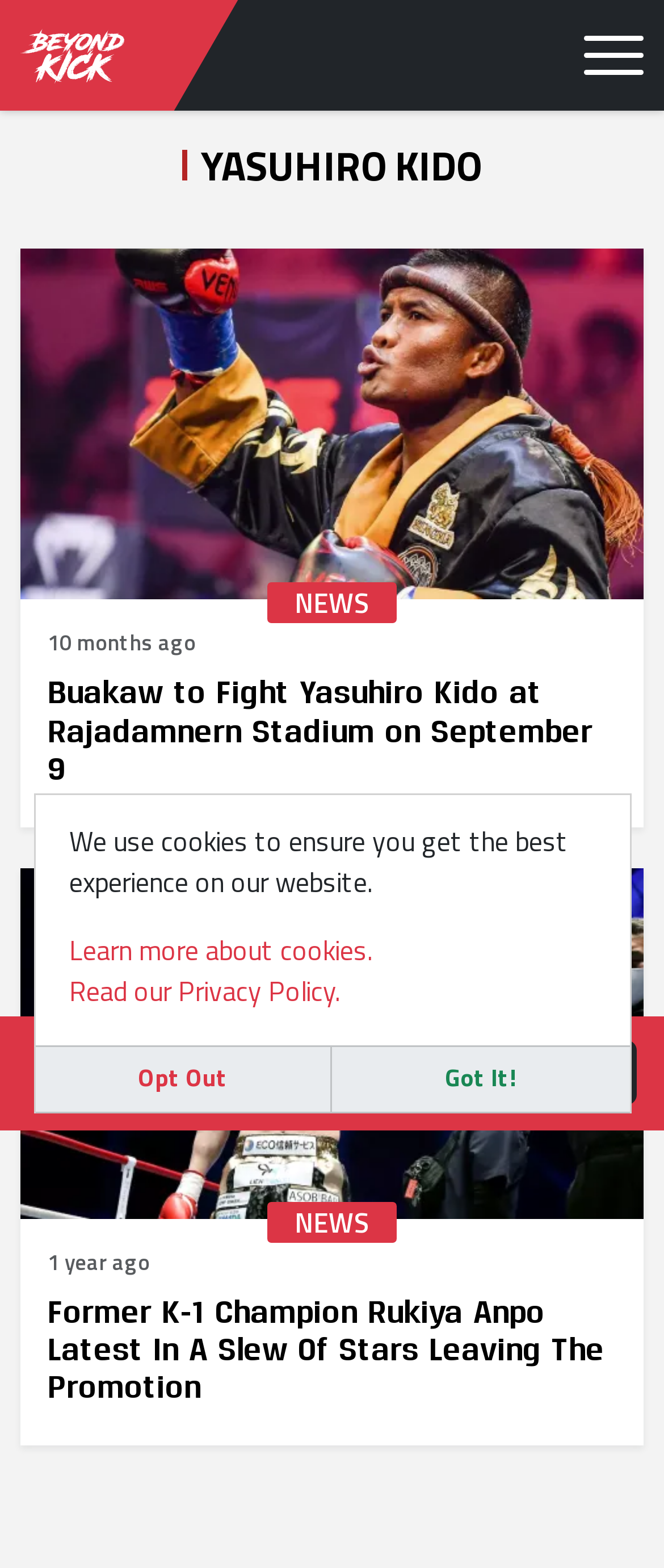Identify the coordinates of the bounding box for the element that must be clicked to accomplish the instruction: "Learn more about cookies".

[0.104, 0.593, 0.56, 0.619]